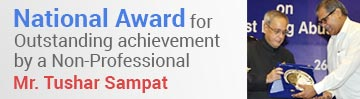What is the significance of the award ceremony?
Based on the screenshot, give a detailed explanation to answer the question.

The scene captures an official award ceremony, emphasizing the significance of recognizing individuals who contribute positively to society, despite not being professionals in the field. This highlights the importance of acknowledging the impact of non-professionals in various domains.